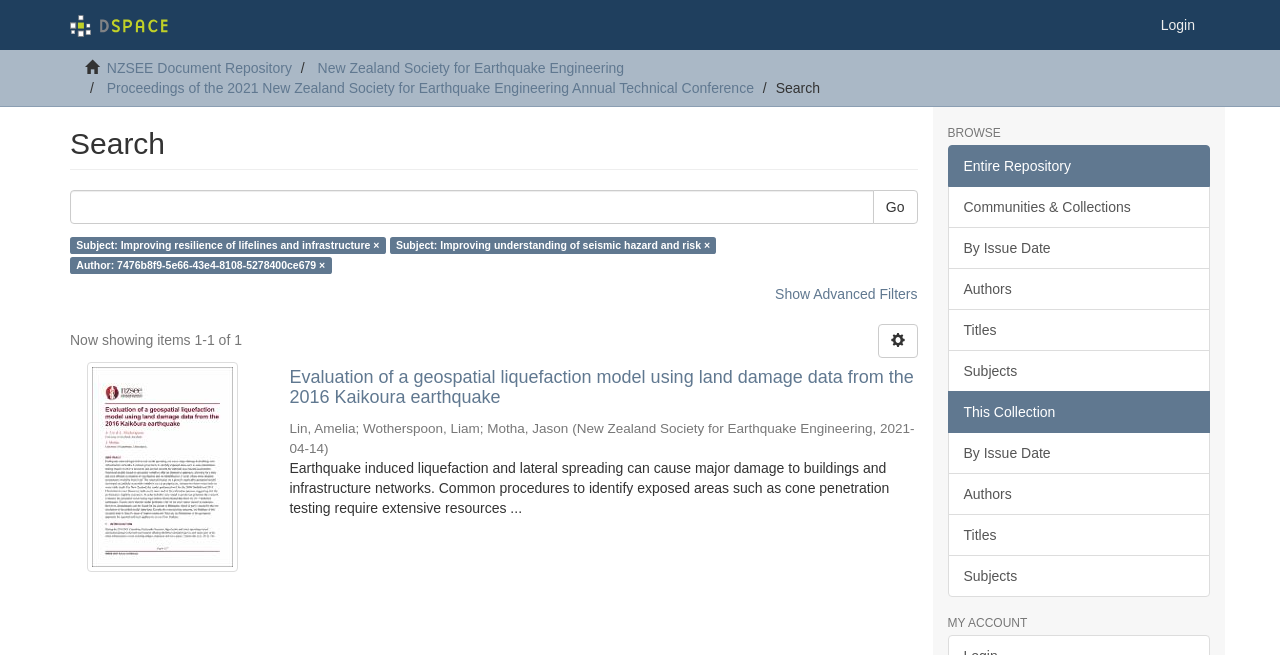Please find the bounding box coordinates of the element's region to be clicked to carry out this instruction: "View the document repository".

[0.083, 0.092, 0.228, 0.116]